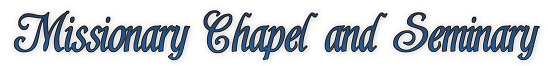Based on the visual content of the image, answer the question thoroughly: What is the aesthetic tone of the image?

The overall aesthetic of the image conveys a sense of warmth and devotion, inviting viewers to engage with the religious and community services offered by the organization.